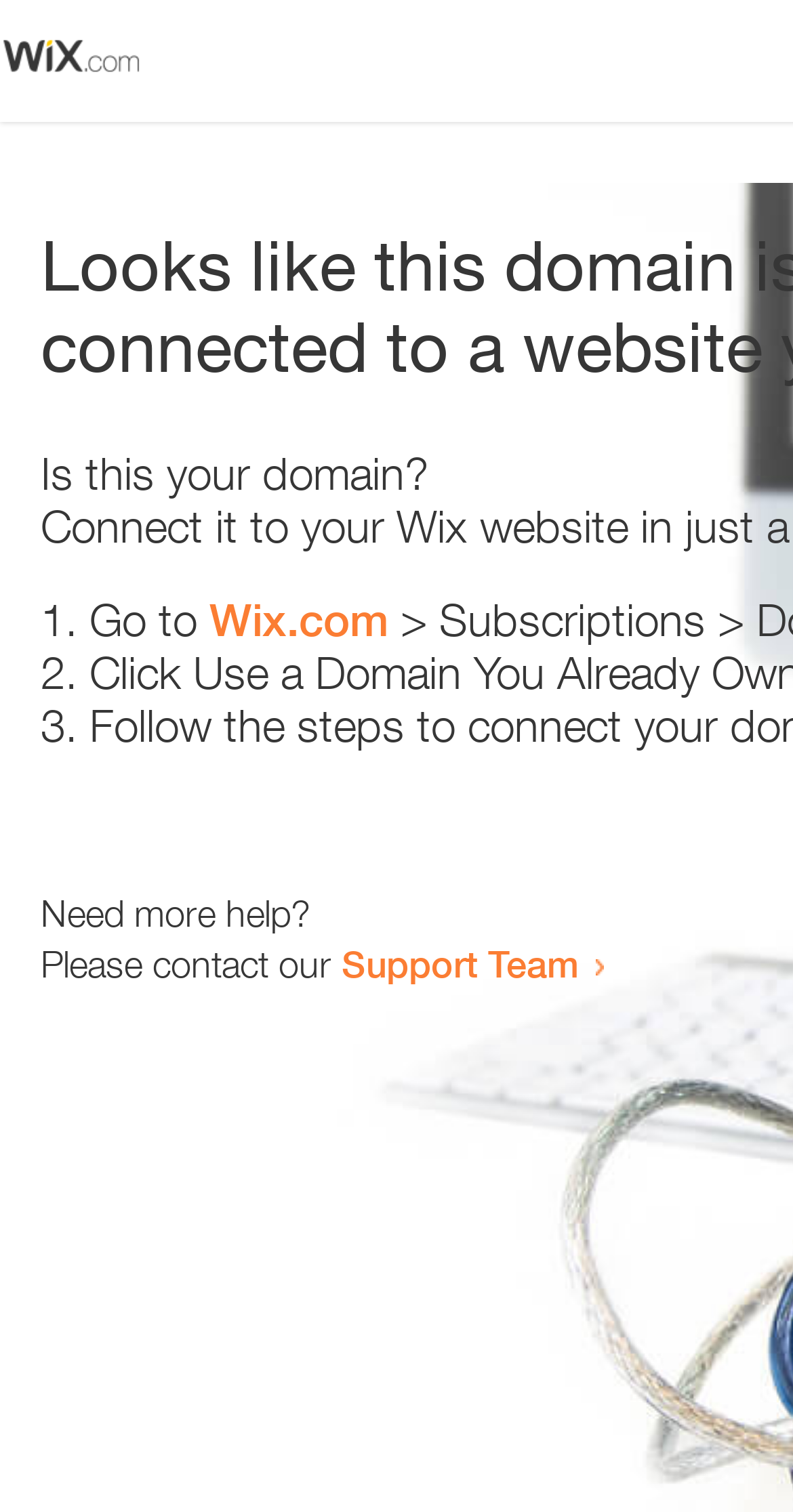What is the domain being referred to?
Answer the question with just one word or phrase using the image.

Wix.com